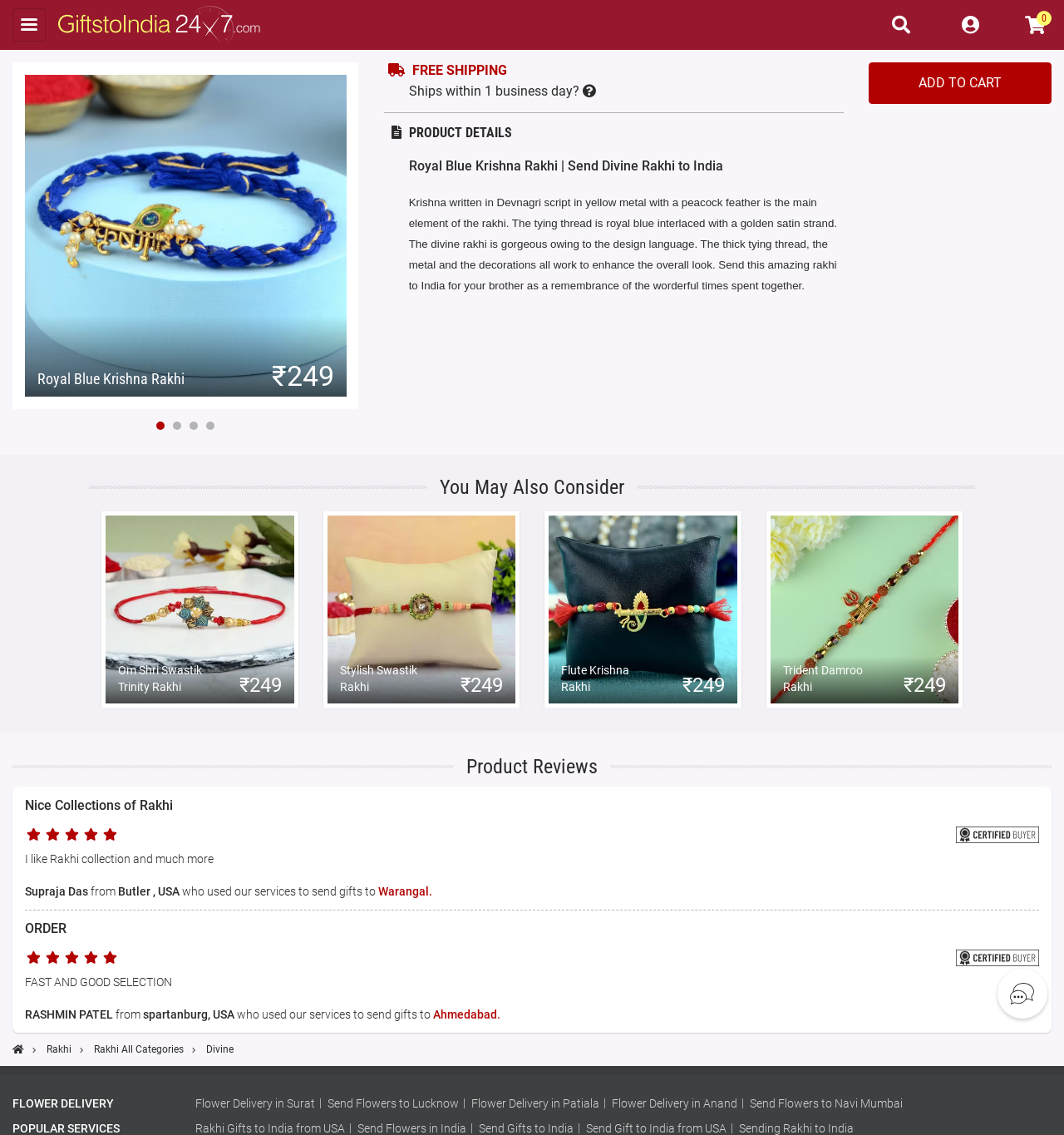Please provide the bounding box coordinates in the format (top-left x, top-left y, bottom-right x, bottom-right y). Remember, all values are floating point numbers between 0 and 1. What is the bounding box coordinate of the region described as: Send Flowers to Navi Mumbai

[0.705, 0.966, 0.848, 0.978]